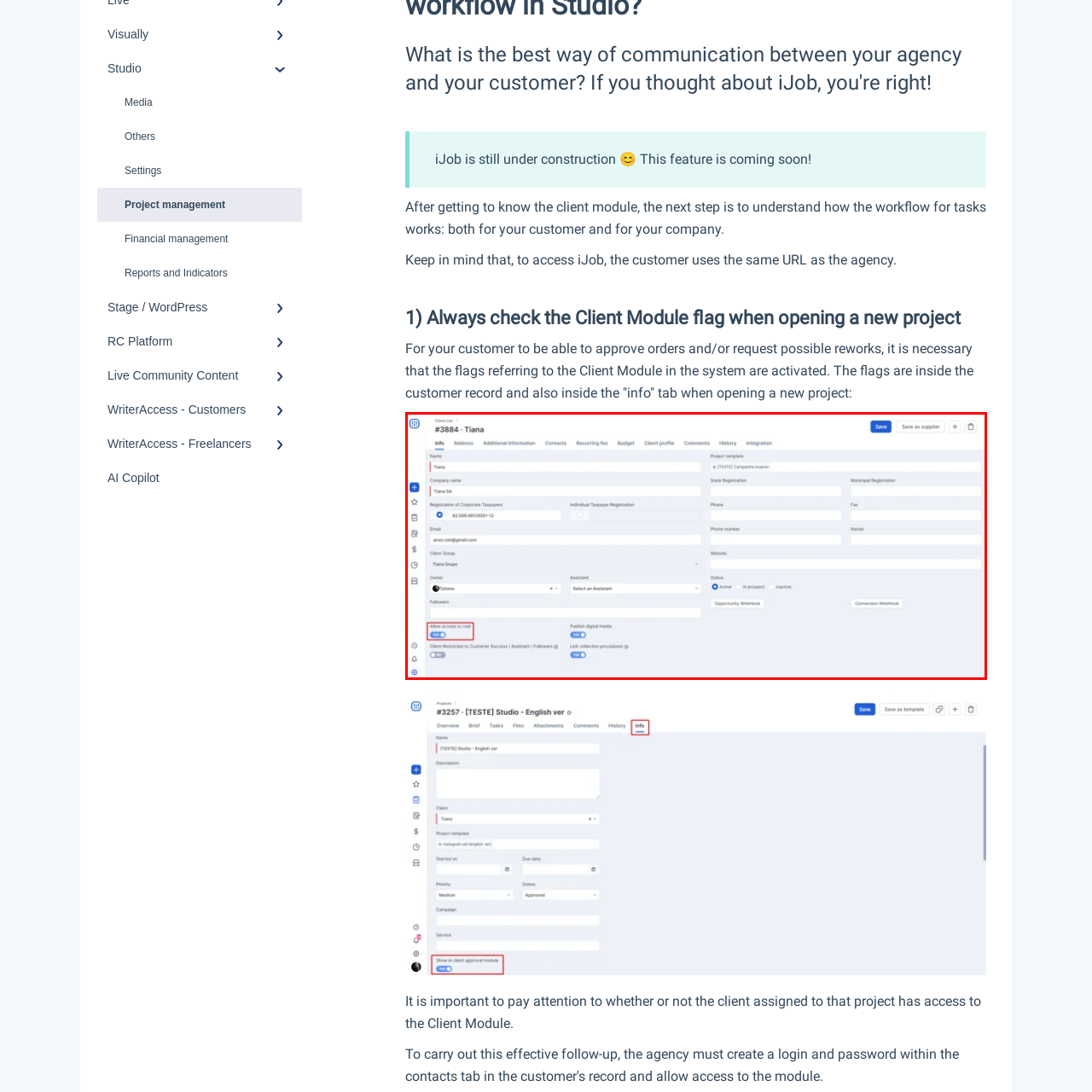What is the primary goal of this interface design?
Inspect the image inside the red bounding box and provide a detailed answer drawing from the visual content.

The format of the client information interface is designed to streamline the workflow for task assignments and approvals, which implies that the primary goal of this interface design is to facilitate efficient project management and communication within the agency-client relationship.